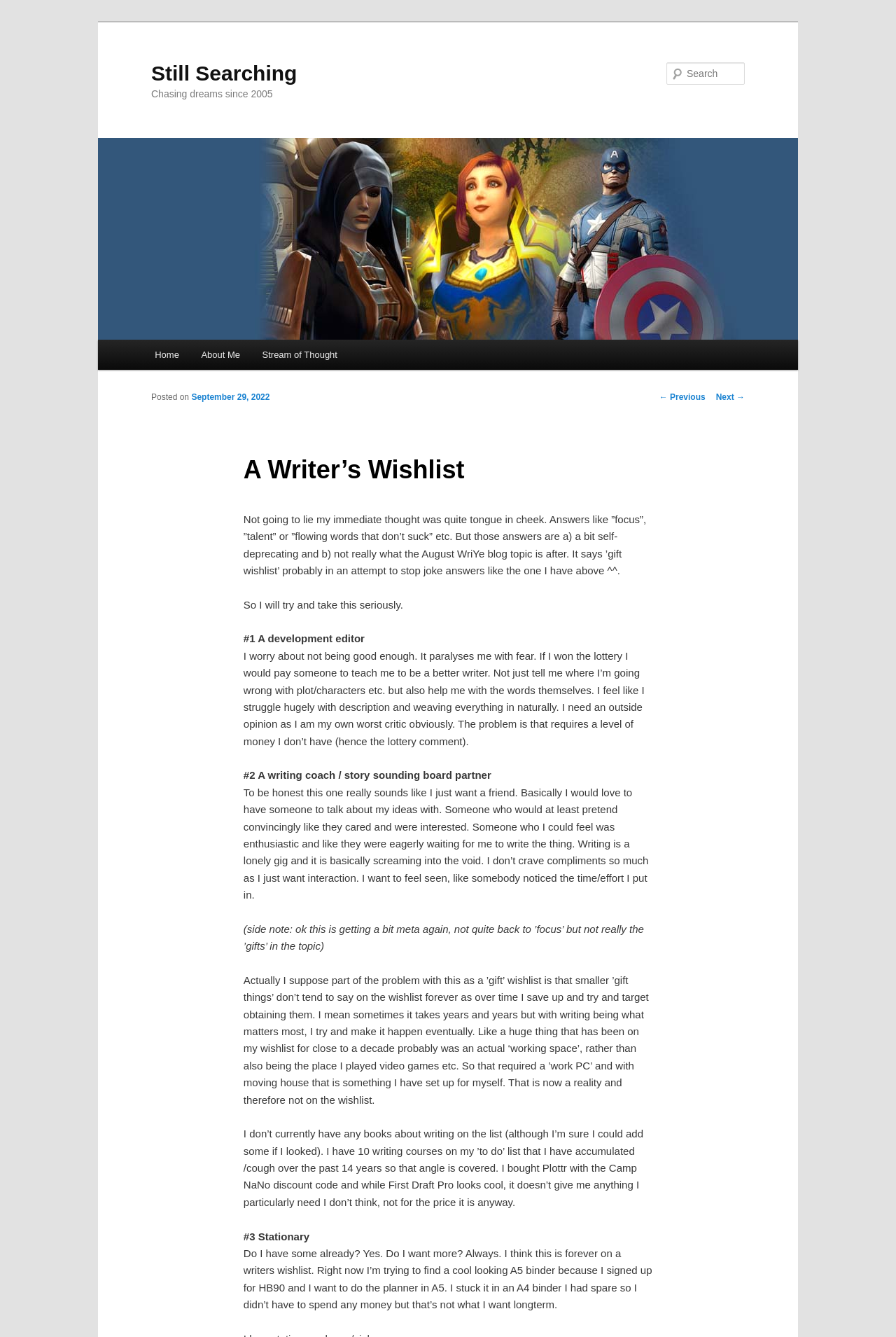Carefully examine the image and provide an in-depth answer to the question: What is the topic of the blog post?

The topic of the blog post can be found in the heading element with the text 'A Writer’s Wishlist' which is located within the main content area of the webpage.